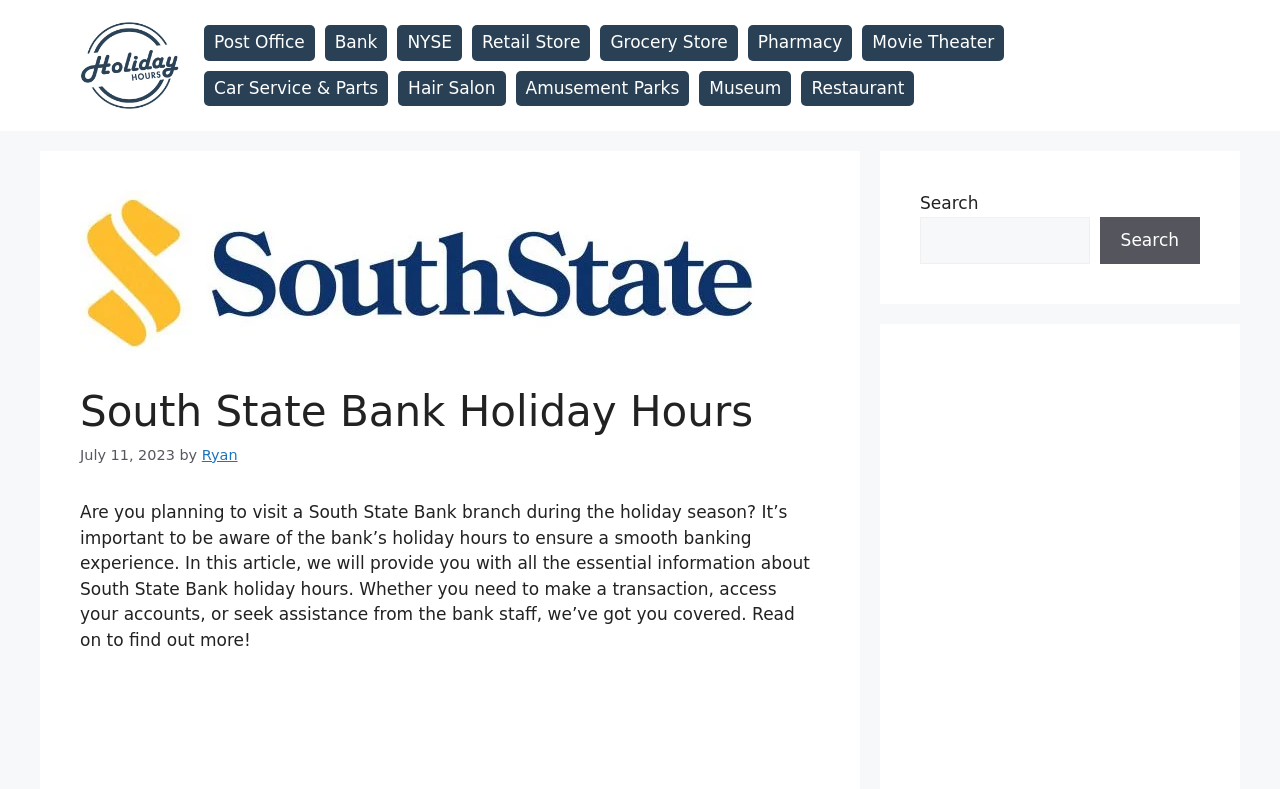What is the topic of the article?
Using the information from the image, give a concise answer in one word or a short phrase.

South State Bank holiday hours